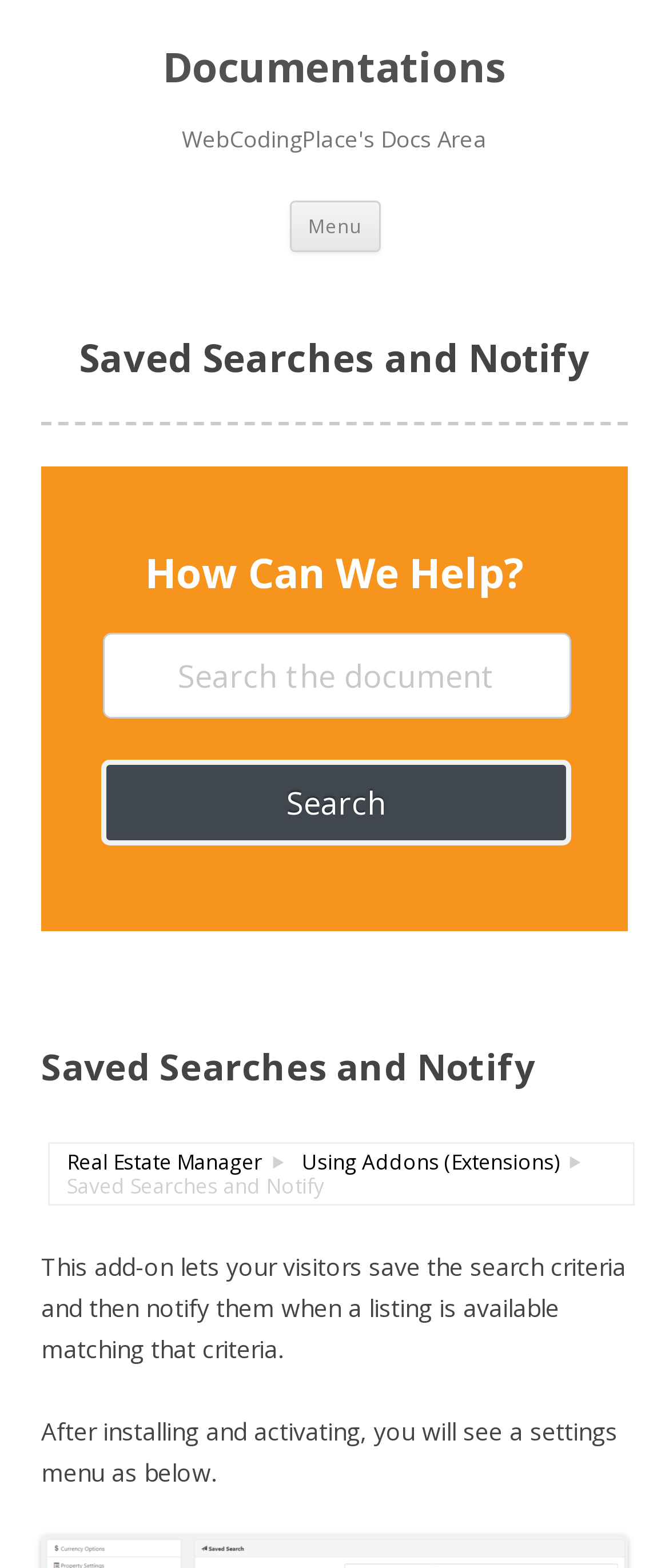Please give a short response to the question using one word or a phrase:
What is the purpose of the add-on?

Notify visitors of new listings